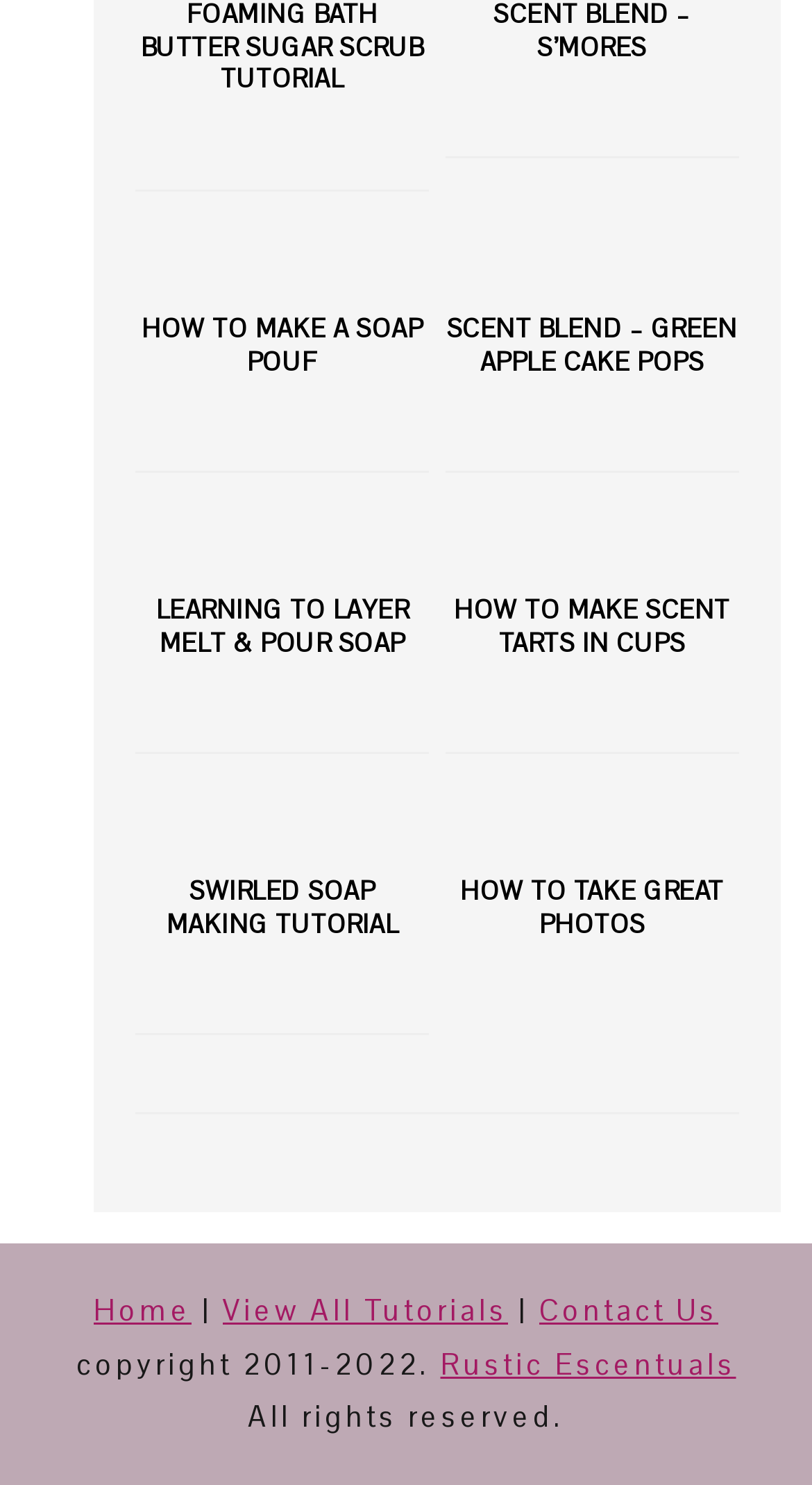Pinpoint the bounding box coordinates of the element that must be clicked to accomplish the following instruction: "Click on the 'View All Tutorials' link". The coordinates should be in the format of four float numbers between 0 and 1, i.e., [left, top, right, bottom].

[0.274, 0.87, 0.626, 0.895]